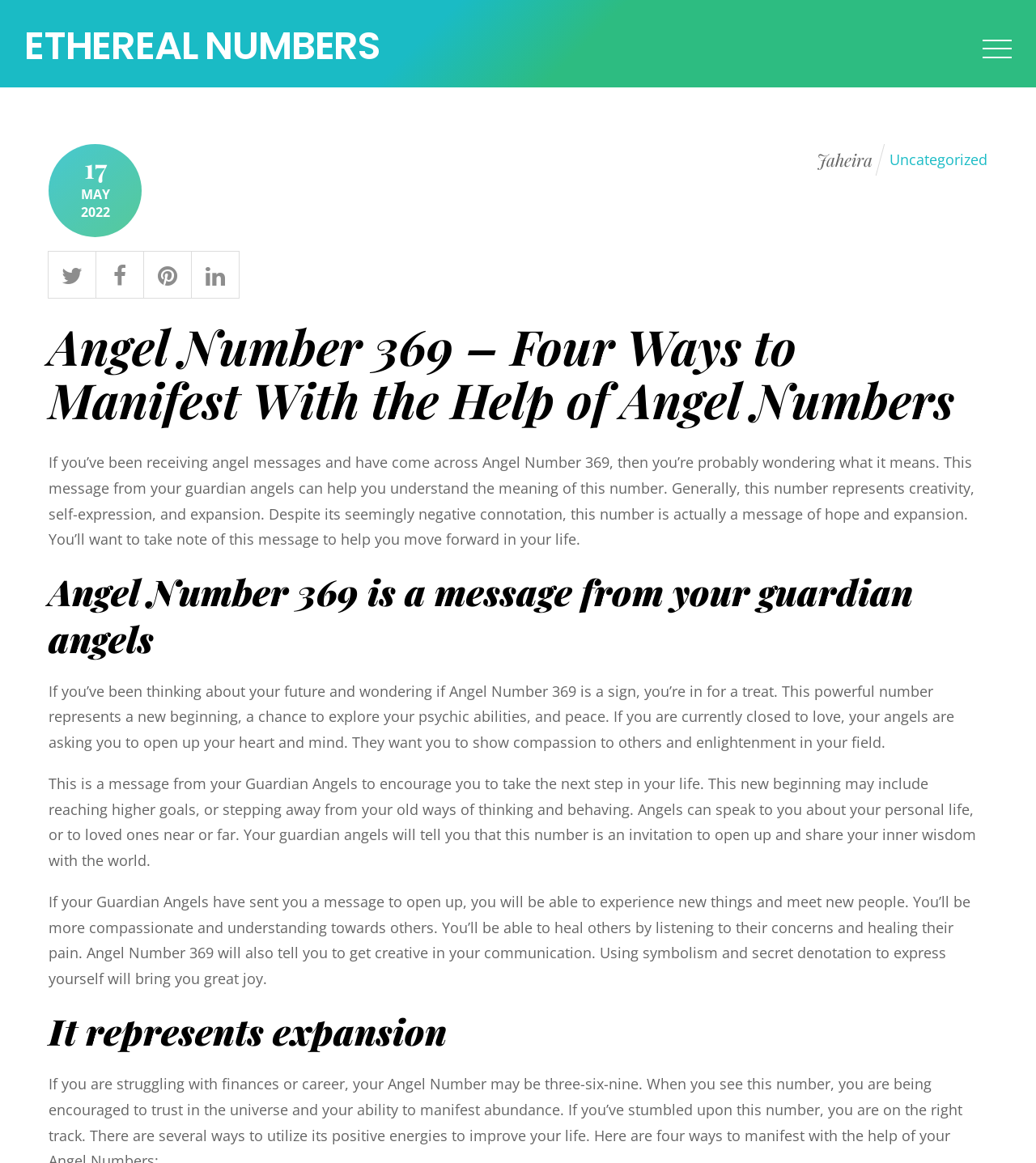Describe the entire webpage, focusing on both content and design.

This webpage is about the meaning of Angel Number 369. At the top left, there is a link to "ETHEREAL NUMBERS". On the top right, there is a section with a timestamp "17 MAY 2022" and links to the author "Jaheira" and the category "Uncategorized". Below this section, there are four social media links represented by icons.

The main content of the webpage is divided into sections. The first section has a heading "Angel Number 369 – Four Ways to Manifest With the Help of Angel Numbers" and a brief introduction to the meaning of this number, which represents creativity, self-expression, and expansion.

The next section has a heading "Angel Number 369 is a message from your guardian angels" and explains that this number is a sign of new beginnings, a chance to explore one's psychic abilities, and peace. It also encourages the reader to open up their heart and mind to love and enlightenment.

The following sections continue to explain the meaning of Angel Number 369, including its invitation to open up and share one's inner wisdom with the world, and its encouragement to get creative in communication. The final section has a heading "It represents expansion" and further elaborates on the theme of expansion.

Throughout the webpage, there are no images, but there are several links and social media icons. The text is organized into clear sections with headings, making it easy to follow and understand the meaning of Angel Number 369.